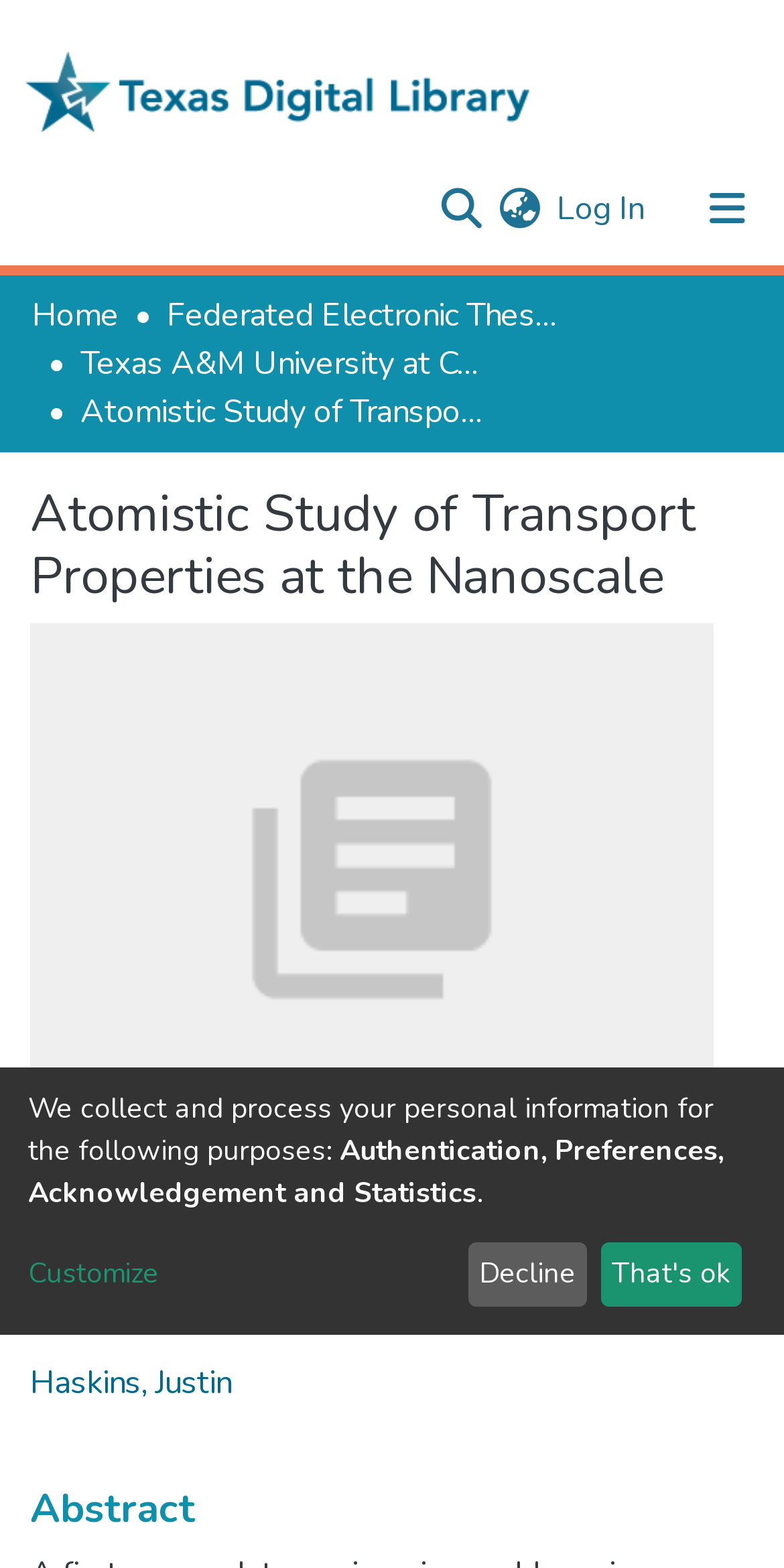Identify the bounding box coordinates for the UI element described as follows: "All of DSpace". Ensure the coordinates are four float numbers between 0 and 1, formatted as [left, top, right, bottom].

[0.041, 0.221, 0.959, 0.272]